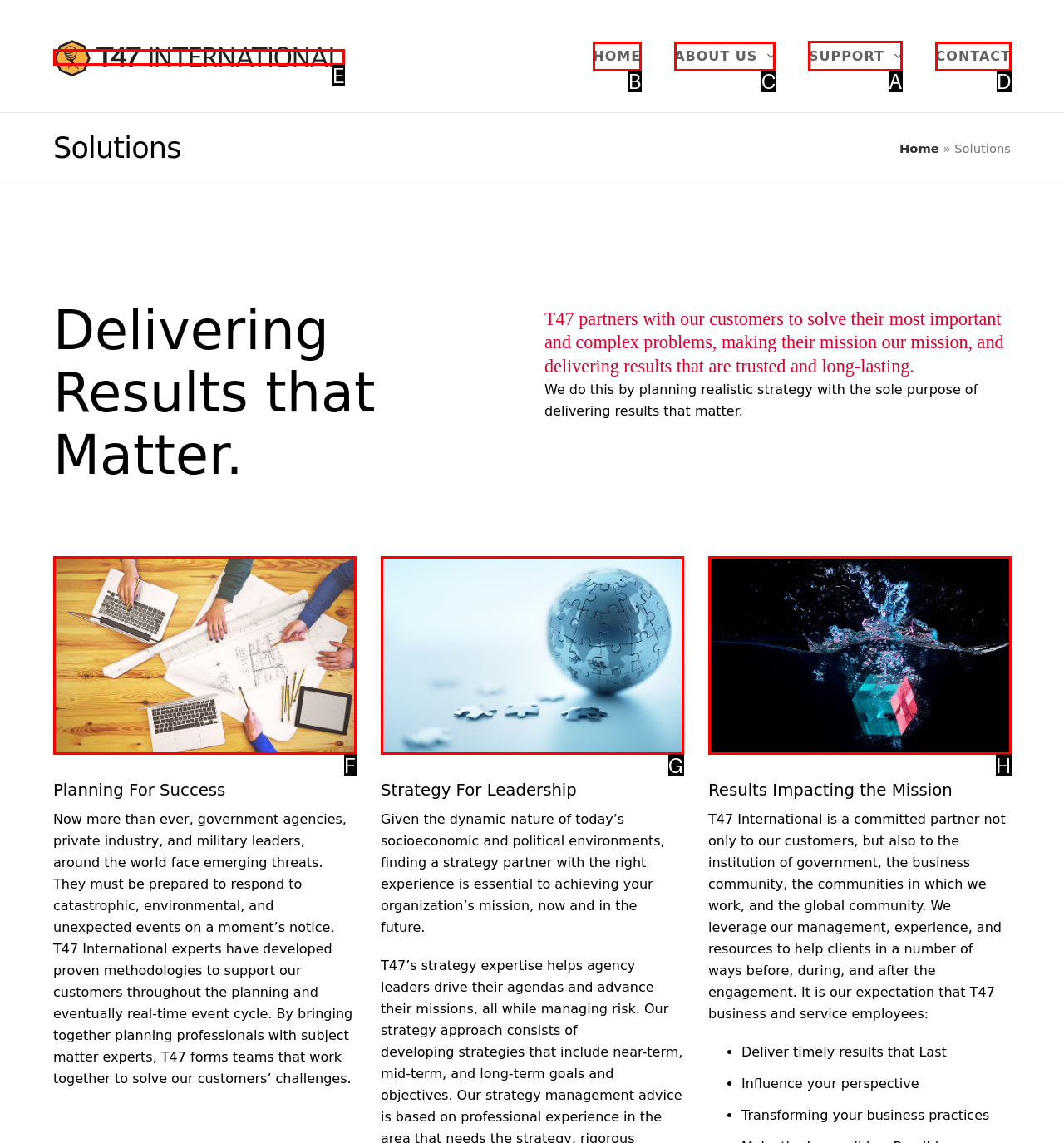Which HTML element should be clicked to fulfill the following task: Click on the 'SUPPORT' link?
Reply with the letter of the appropriate option from the choices given.

A